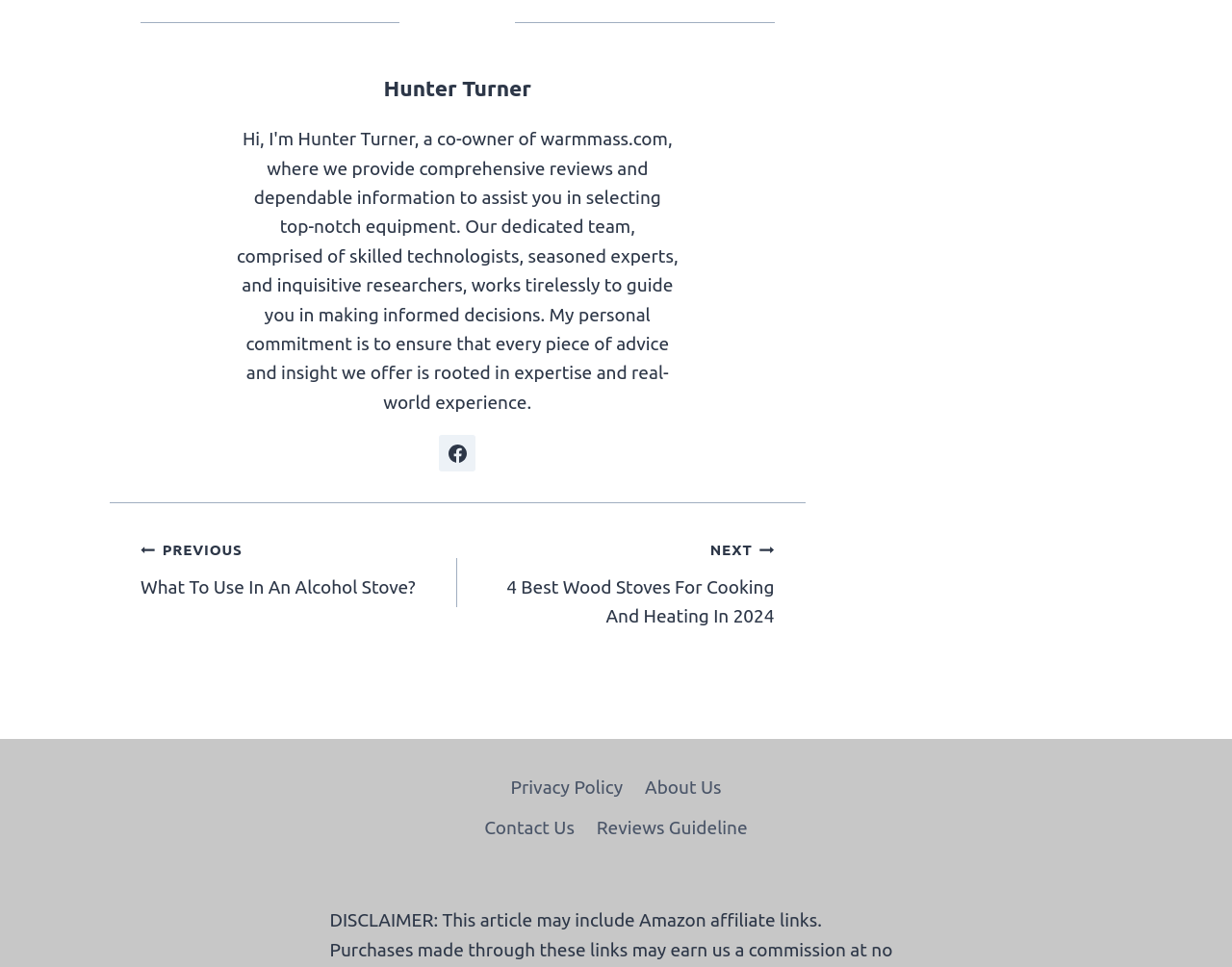Highlight the bounding box coordinates of the element you need to click to perform the following instruction: "go to Hunter Turner's page."

[0.311, 0.078, 0.431, 0.103]